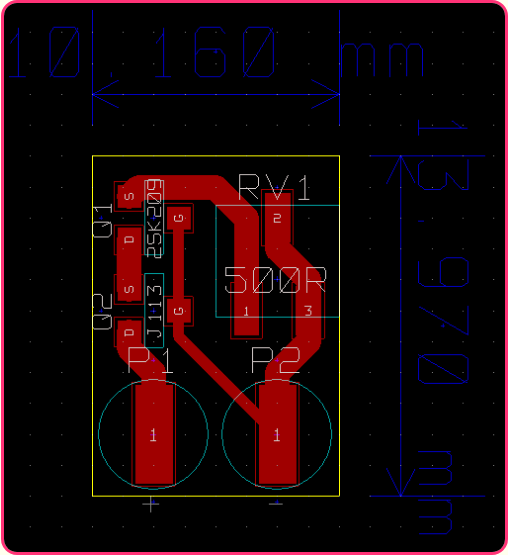Paint a vivid picture with your description of the image.

The image showcases a printed circuit board (PCB) layout for a JFET current source. It features a simple design with only three components, emphasizing minimalism in its construction. The layout is marked with dimensions: 10 mm by 160 mm, providing a clear indication of its size. 

Key components are labeled, including a variable resistor (RV1) marked with a value of 25KΩ, a fixed resistor labeled as 500Ω, and two JFETs identified as P1 and P2, both centered in circular pads. The layout emphasizes the connection paths that are designed to facilitate the flow of current through the circuit. Notably, there is a focus on maintaining proper biasing, which is critical for the JFETs to function effectively. 

Overall, this PCB layout illustrates a straightforward approach to electronic design, making it suitable for those familiar with JFET technology and looking to implement a reliable current source in their projects.